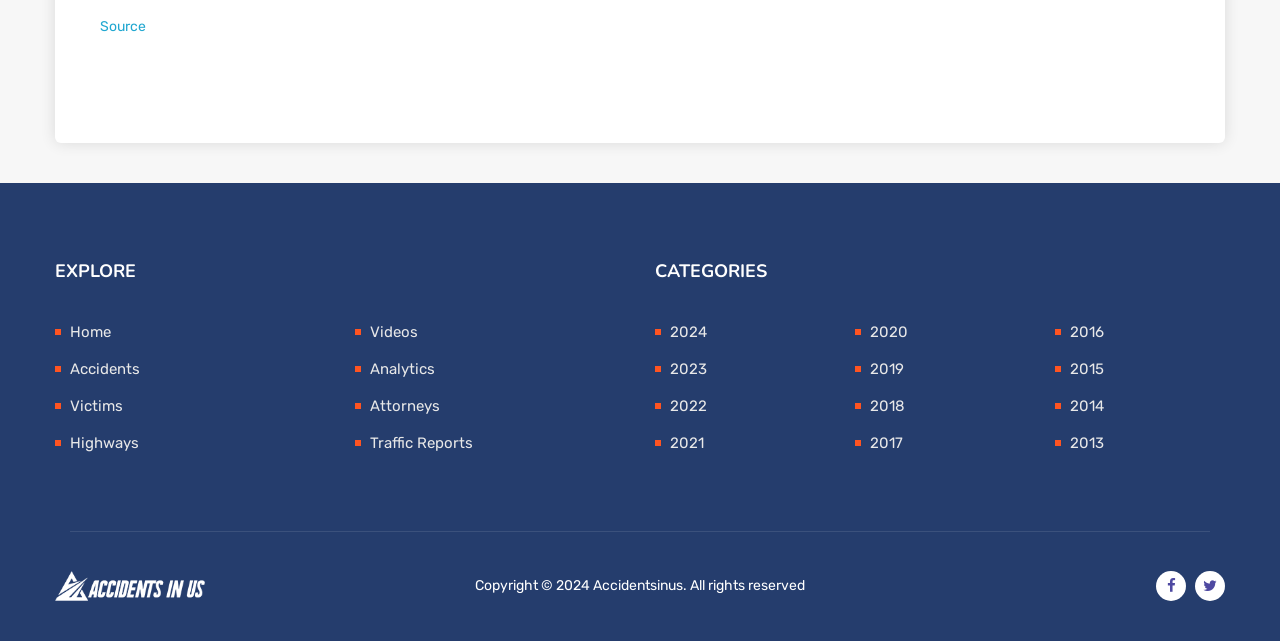Find the bounding box coordinates for the UI element whose description is: "Traffic Reports". The coordinates should be four float numbers between 0 and 1, in the format [left, top, right, bottom].

[0.289, 0.677, 0.37, 0.705]